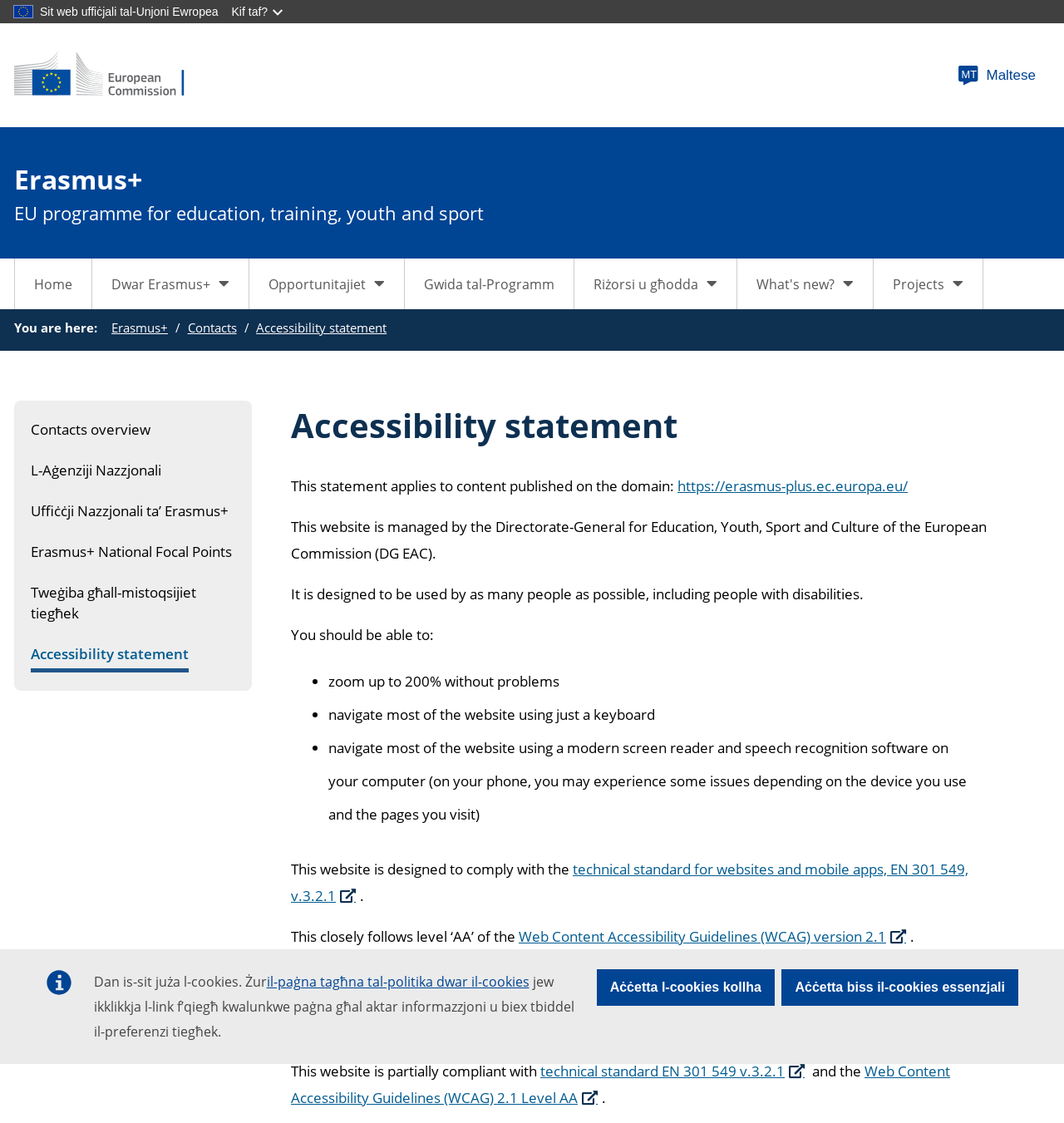Write an elaborate caption that captures the essence of the webpage.

The webpage is an accessibility statement for the Erasmus+ program, a European Union initiative for education, training, youth, and sport. At the top of the page, there is a notification about cookies, with links to the cookie policy and options to accept or decline cookies.

Below the notification, there is a header section with links to the Erasmus+ homepage, a language selection option, and a search button. The main content area is divided into two sections: a navigation menu on the left and the accessibility statement on the right.

The navigation menu has several links, including "Home", "About Erasmus+", "Opportunities", "Guides", "Resources", and "What's new?". There is also a breadcrumb navigation section above the main content area, showing the current page's location within the website.

The accessibility statement section is divided into several subheadings, including "This statement applies to", "Accessibility features", "Compliance status", and others. The statement explains that the website is designed to be accessible to people with disabilities and outlines the technical standards it complies with, such as EN 301 549 and WCAG 2.1 Level AA. There are also links to external resources and a list of accessibility features, including zooming, keyboard navigation, and screen reader compatibility.

Throughout the page, there are several links to external resources, including the Erasmus+ homepage, the European Commission's website, and accessibility guidelines. The page also has several buttons and icons, including a "Skip to main content" button at the top and a "What's new?" button in the navigation menu.